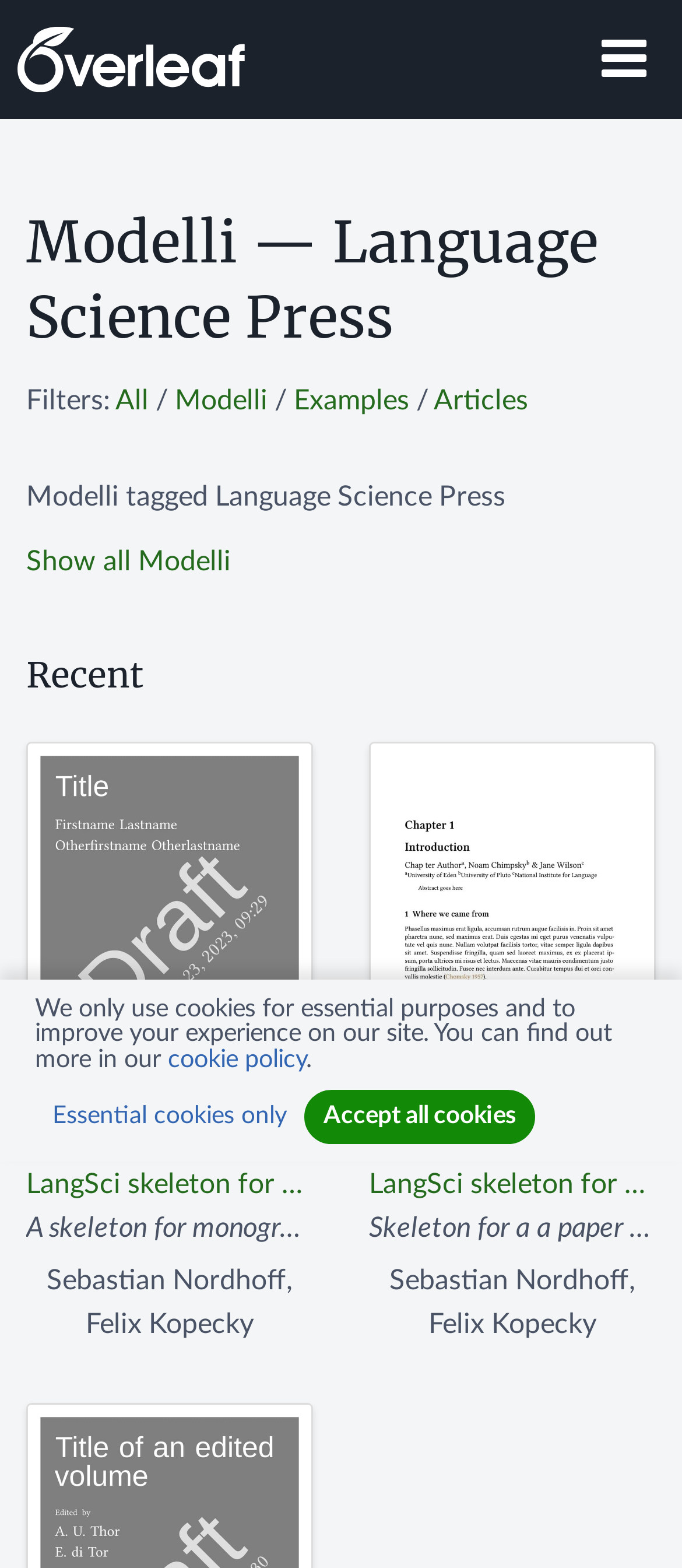Locate the bounding box of the UI element defined by this description: "Articles". The coordinates should be given as four float numbers between 0 and 1, formatted as [left, top, right, bottom].

[0.636, 0.246, 0.774, 0.264]